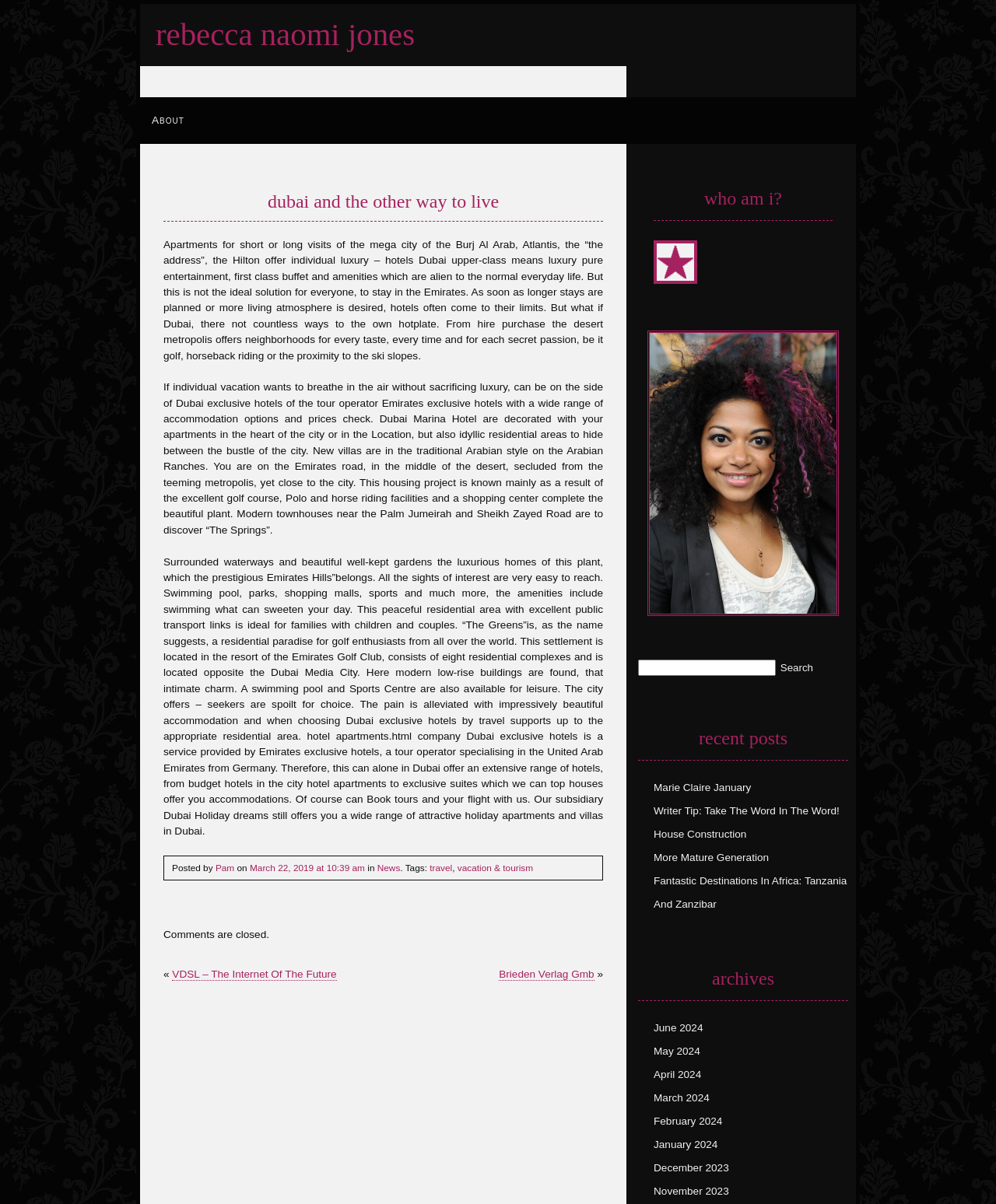Find the bounding box coordinates of the area to click in order to follow the instruction: "Call +603 3362 3977".

None